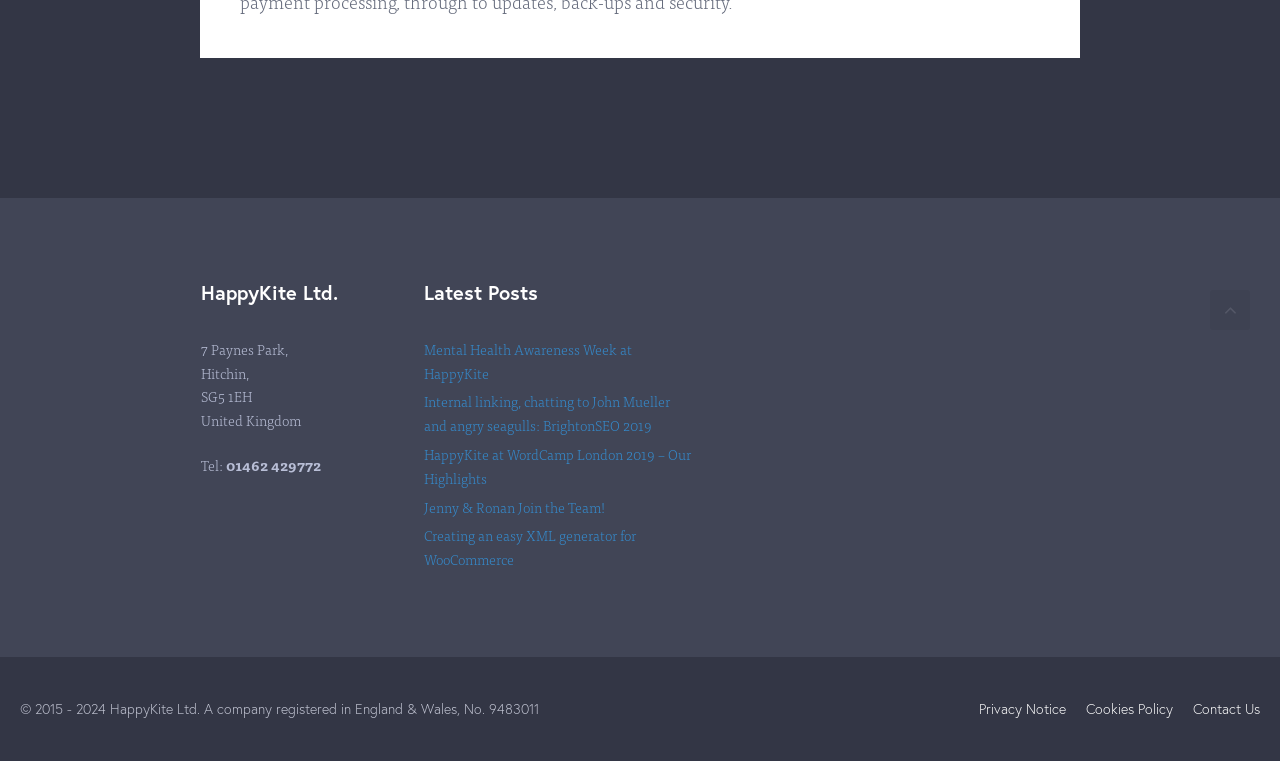Can you pinpoint the bounding box coordinates for the clickable element required for this instruction: "Contact the company"? The coordinates should be four float numbers between 0 and 1, i.e., [left, top, right, bottom].

[0.932, 0.918, 0.984, 0.943]